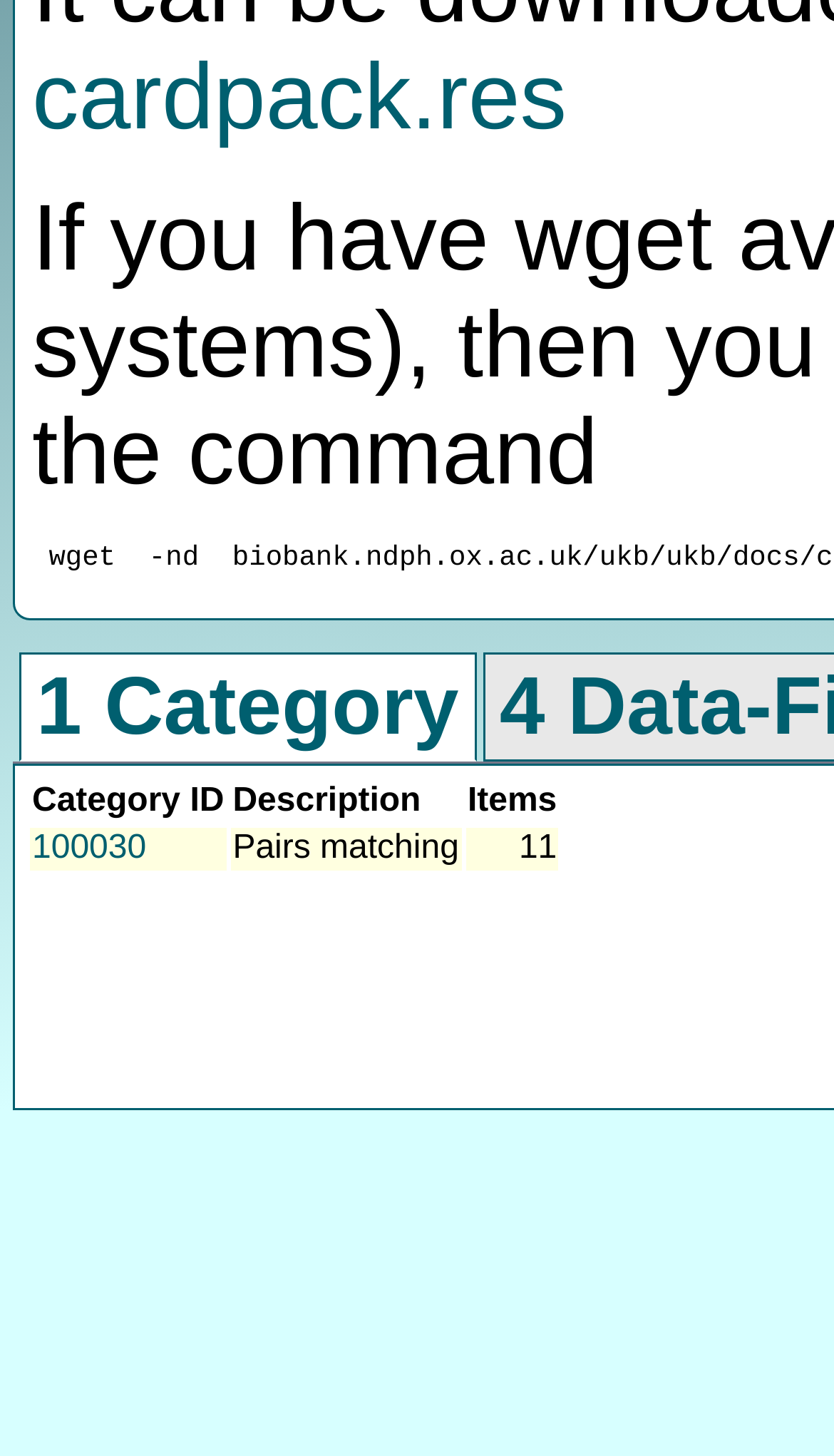Use a single word or phrase to respond to the question:
What is the category ID of the first category?

100030